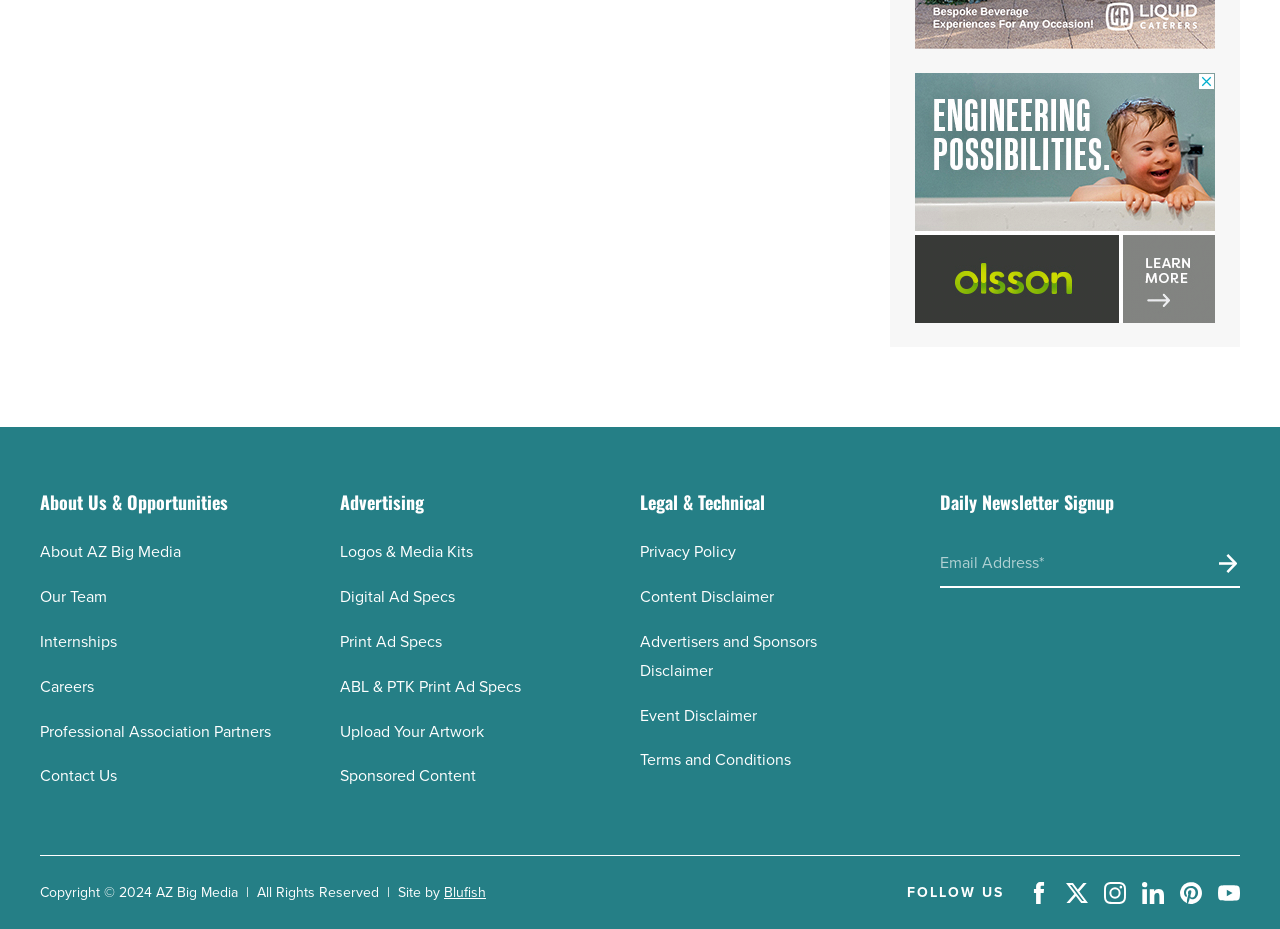Respond to the following question with a brief word or phrase:
What is the last link under 'Advertising'?

Upload Your Artwork